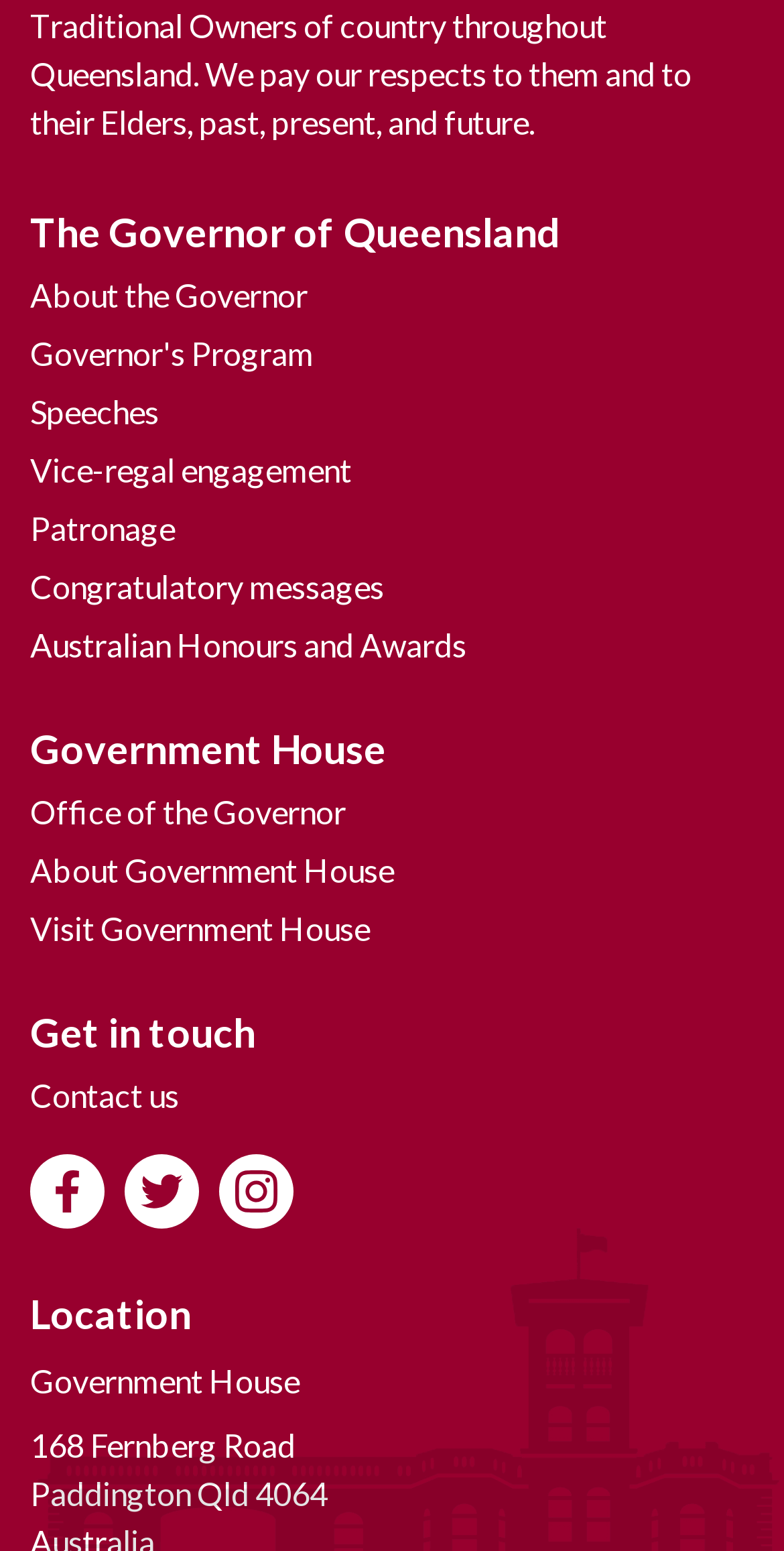Find the bounding box coordinates for the HTML element described in this sentence: "Follow us on Twitter". Provide the coordinates as four float numbers between 0 and 1, in the format [left, top, right, bottom].

[0.159, 0.745, 0.254, 0.793]